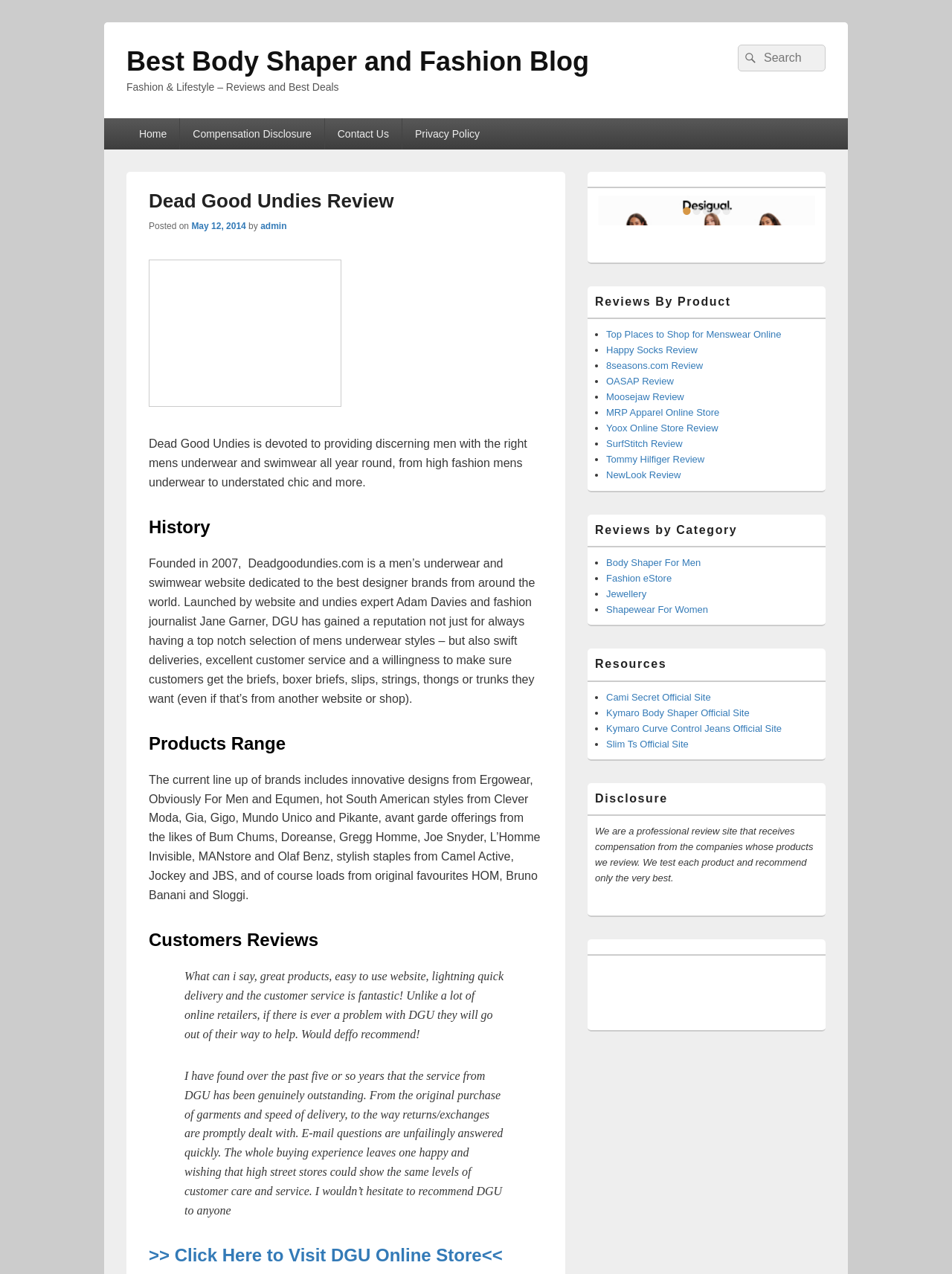What is the range of brands offered on the website reviewed in this article?
Please provide a single word or phrase as the answer based on the screenshot.

Innovative designs from various brands